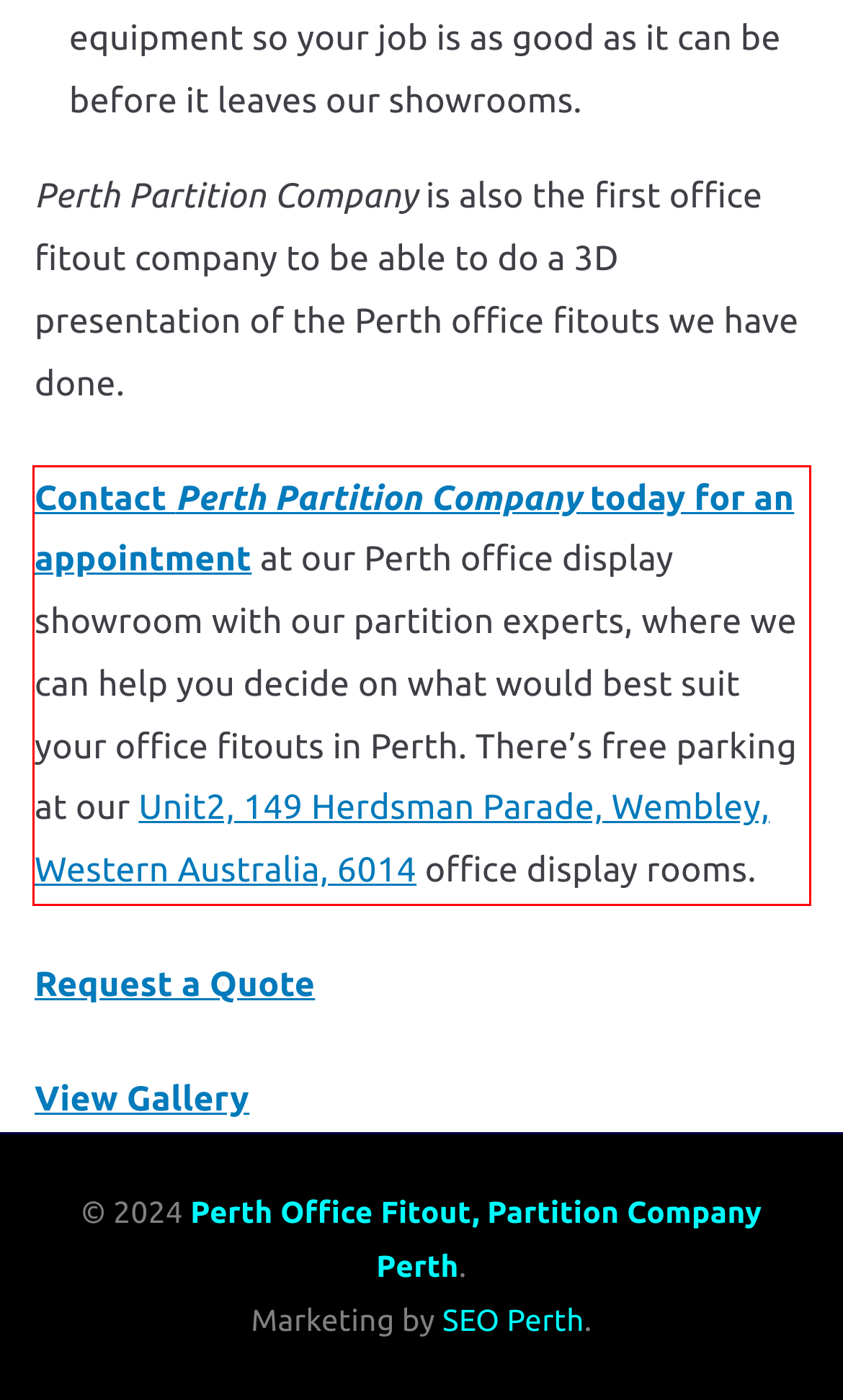Within the screenshot of the webpage, there is a red rectangle. Please recognize and generate the text content inside this red bounding box.

Contact Perth Partition Company today for an appointment at our Perth office display showroom with our partition experts, where we can help you decide on what would best suit your office fitouts in Perth. There’s free parking at our Unit2, 149 Herdsman Parade, Wembley, Western Australia, 6014 office display rooms.